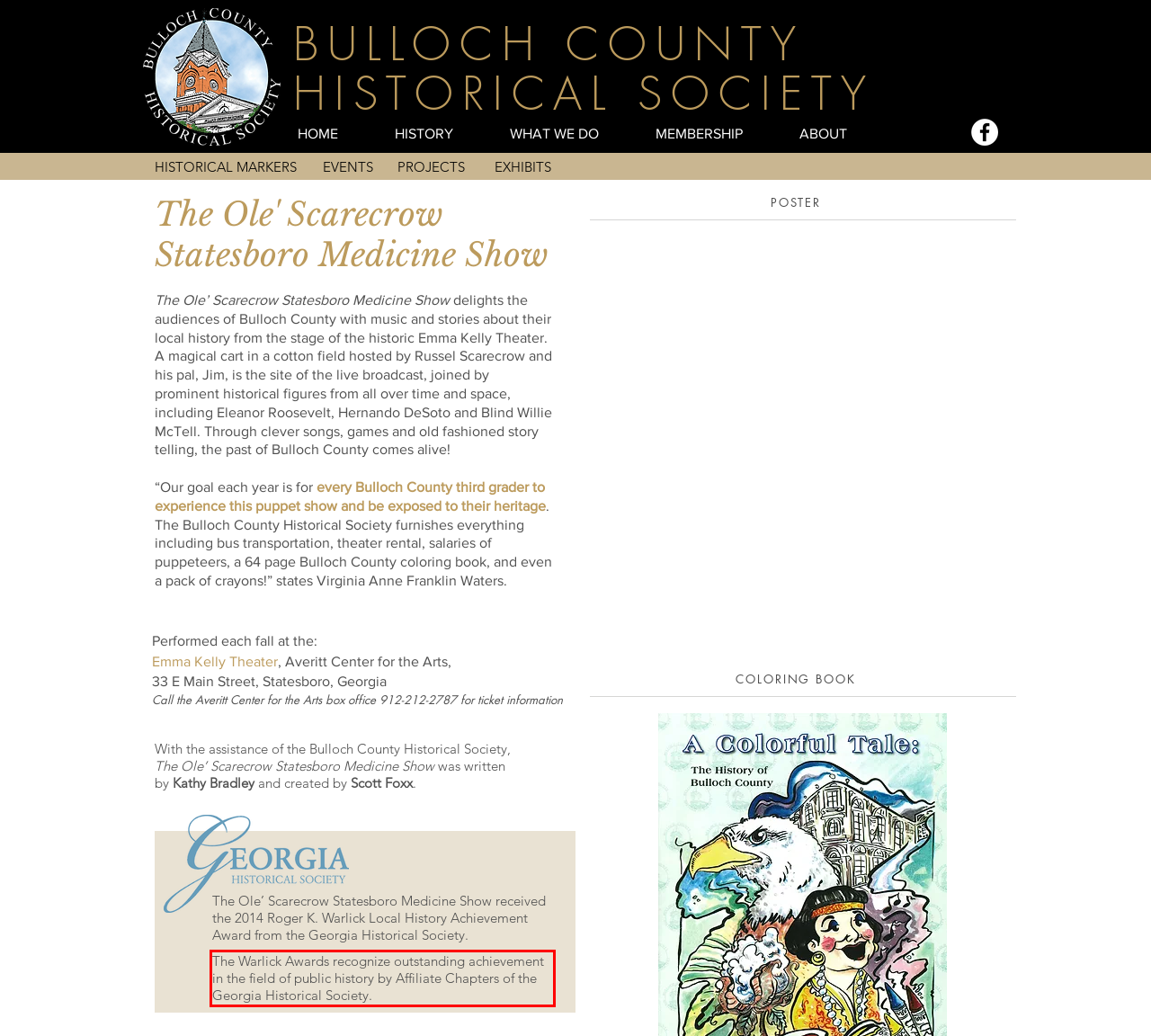You have a screenshot of a webpage with a red bounding box. Identify and extract the text content located inside the red bounding box.

The Warlick Awards recognize outstanding achievement in the field of public history by Affiliate Chapters of the Georgia Historical Society.